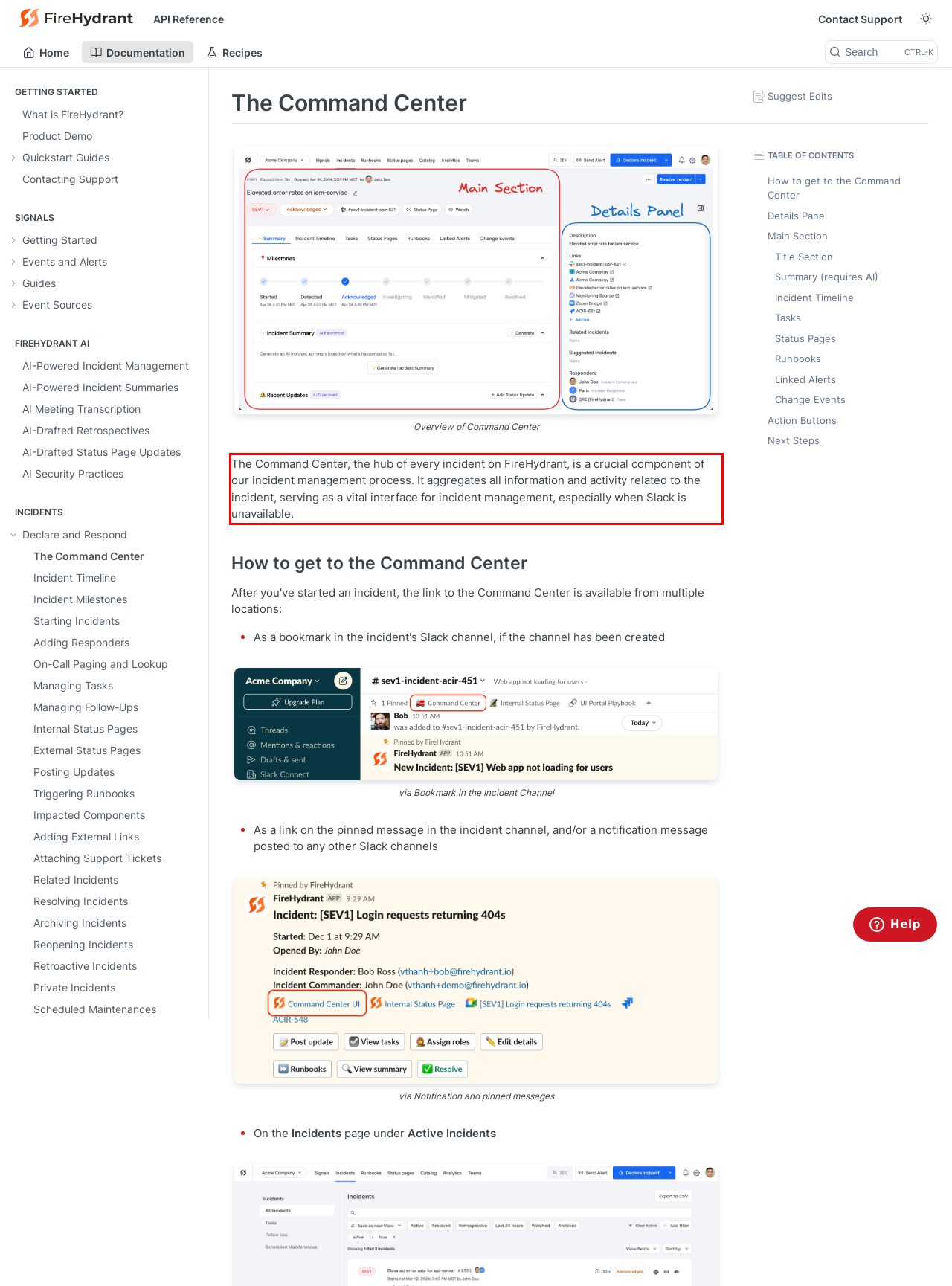With the given screenshot of a webpage, locate the red rectangle bounding box and extract the text content using OCR.

The Command Center, the hub of every incident on FireHydrant, is a crucial component of our incident management process. It aggregates all information and activity related to the incident, serving as a vital interface for incident management, especially when Slack is unavailable.